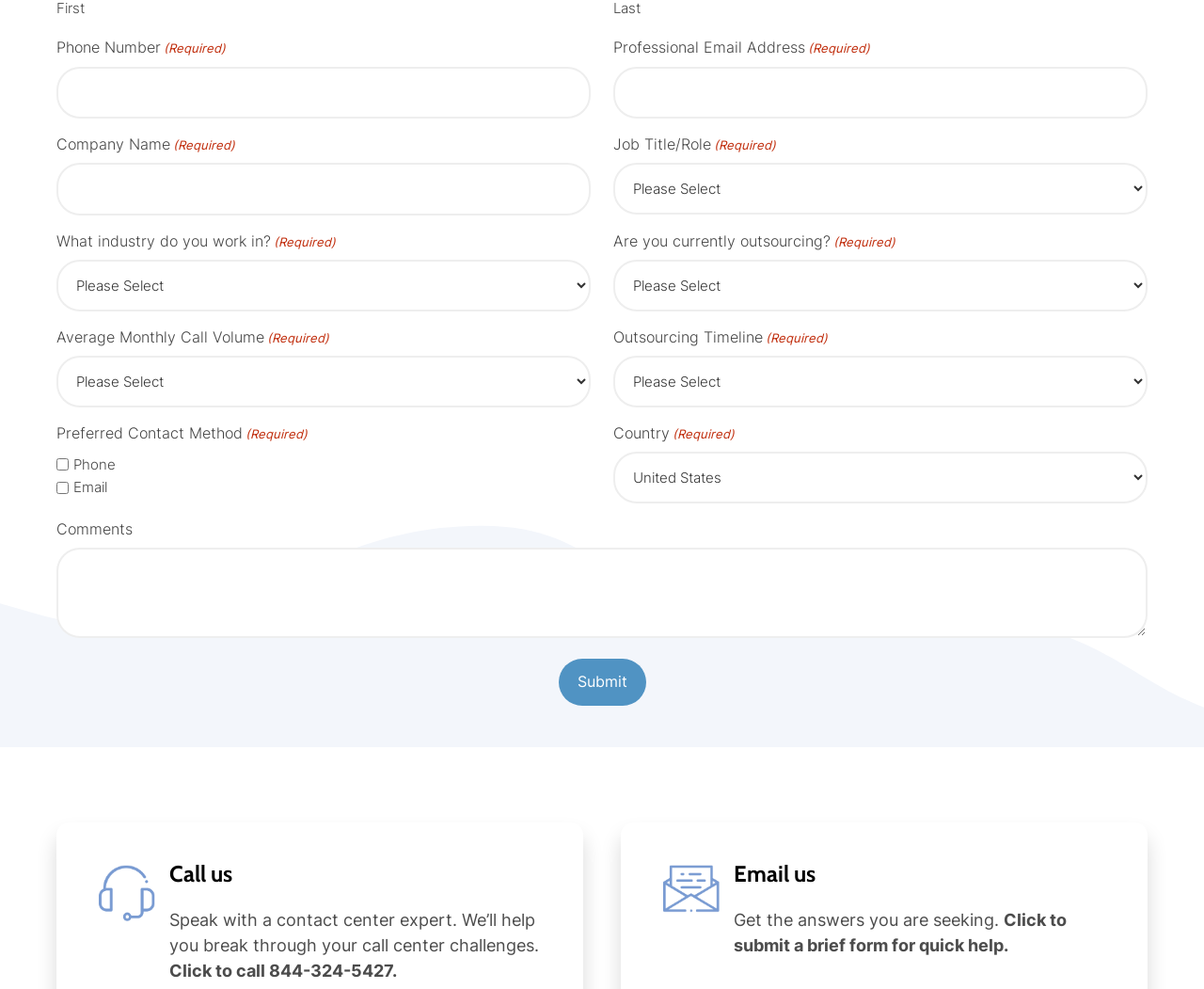Point out the bounding box coordinates of the section to click in order to follow this instruction: "Submit".

[0.464, 0.666, 0.536, 0.713]